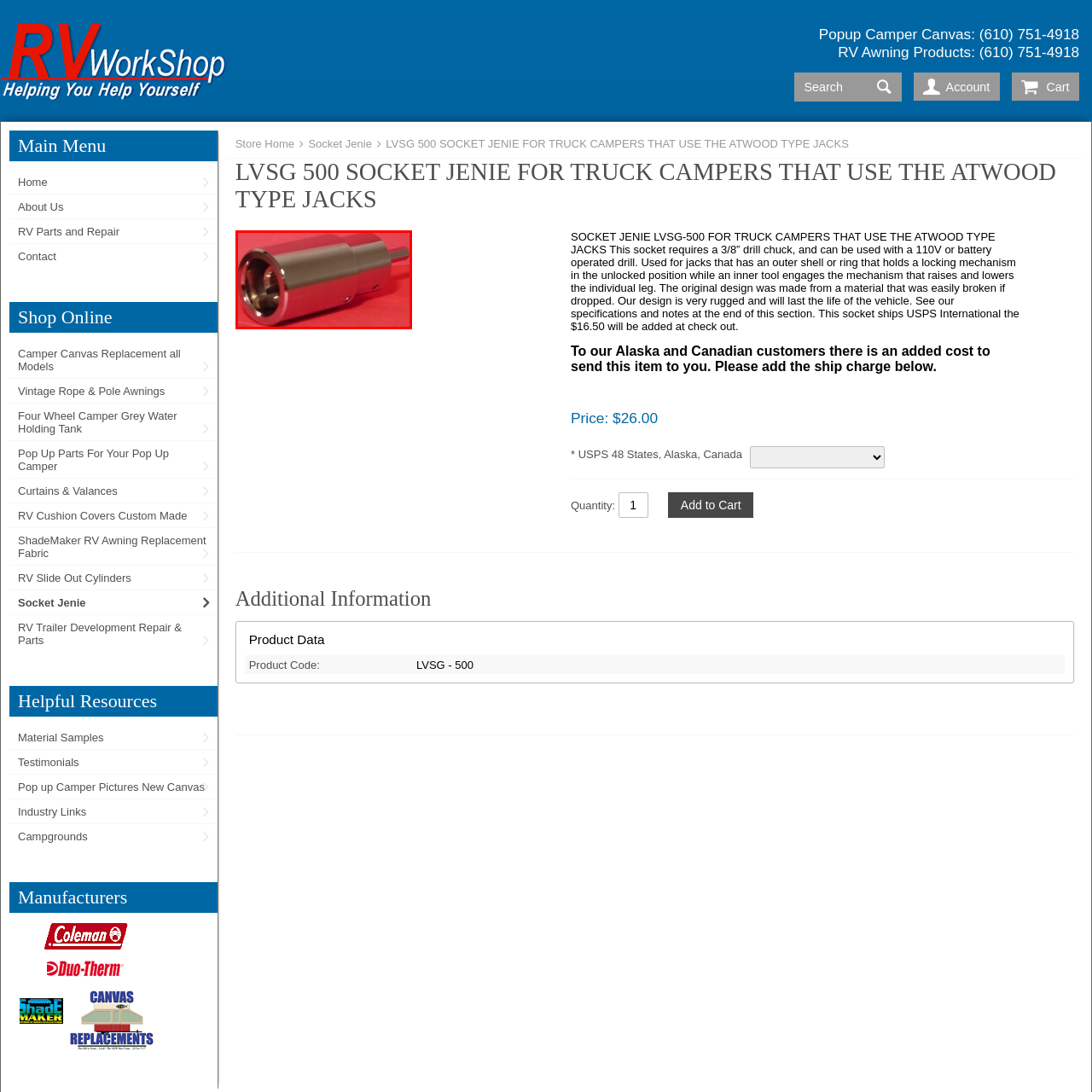Focus your attention on the picture enclosed within the red border and formulate a detailed answer to the question below, using the image as your primary reference: 
What is the purpose of the LVSG-500?

The caption explains that the LVSG-500 is essential for efficient and reliable lifting and lowering of camper jacks, ensuring a rugged performance capable of lasting the lifetime of the vehicle, indicating its primary purpose.